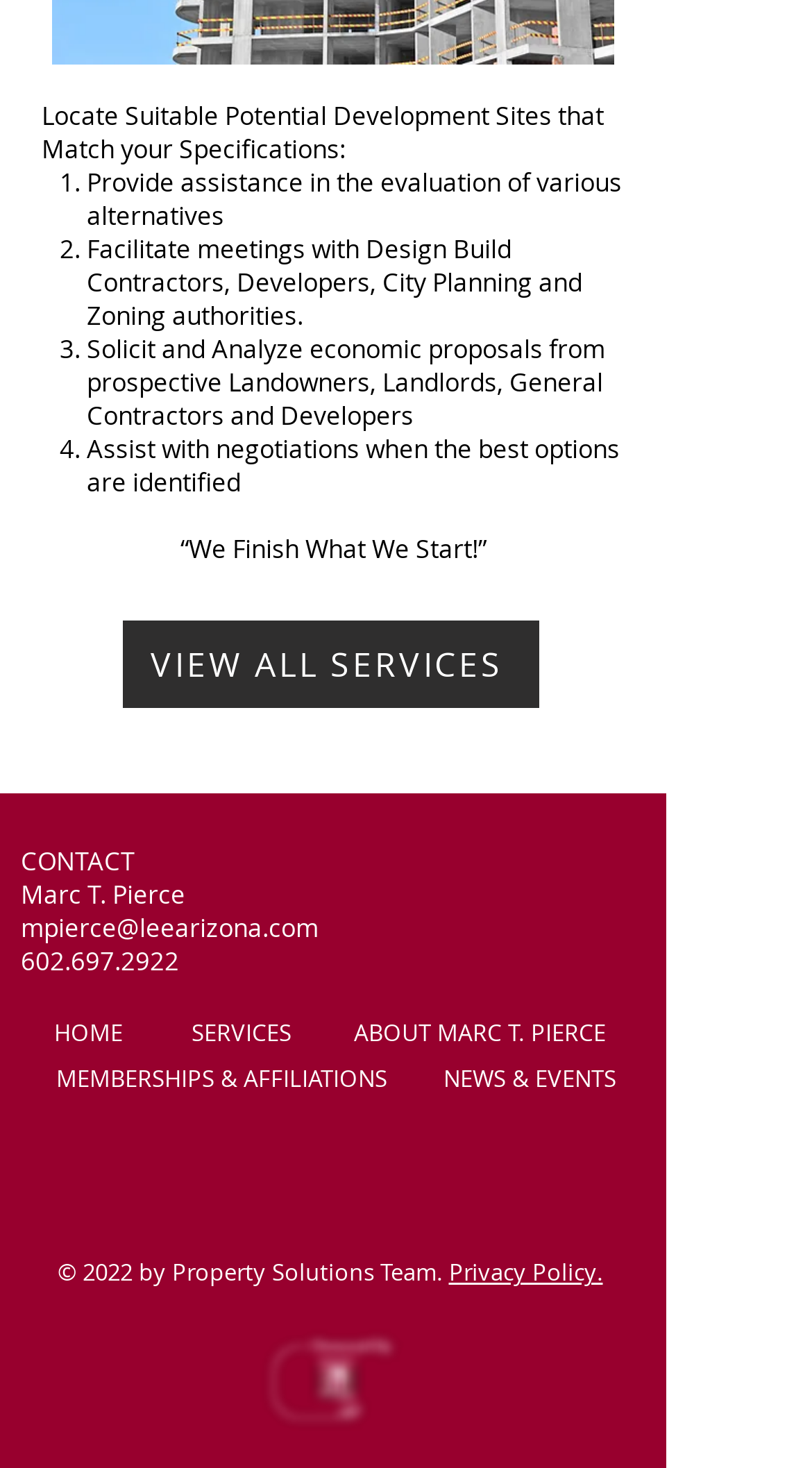Determine the bounding box coordinates for the UI element with the following description: "alt="Empowerment Congress Logo"". The coordinates should be four float numbers between 0 and 1, represented as [left, top, right, bottom].

None